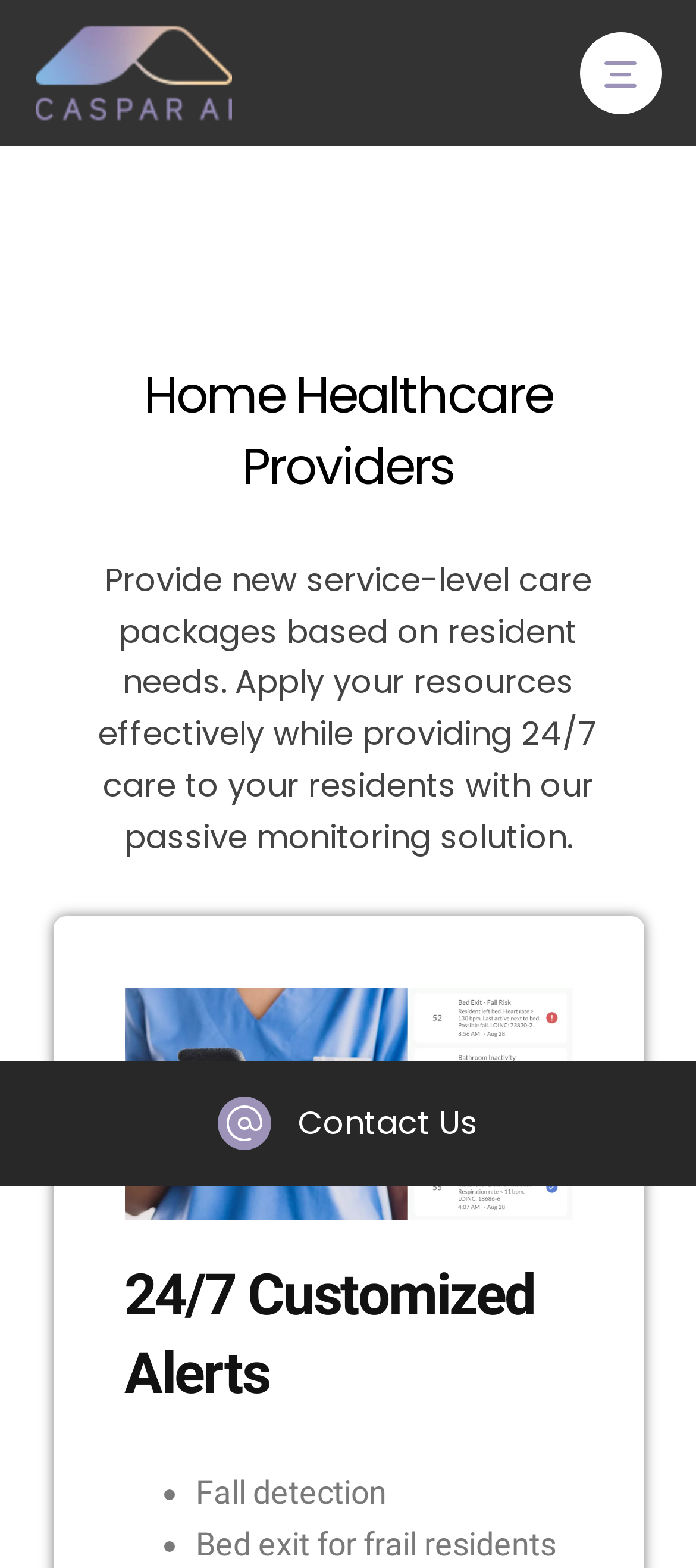Please determine the headline of the webpage and provide its content.

Home Healthcare Providers